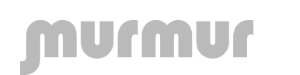Provide your answer in one word or a succinct phrase for the question: 
What is the name of the gallery where the exhibition is held?

SCI-Arc Gallery